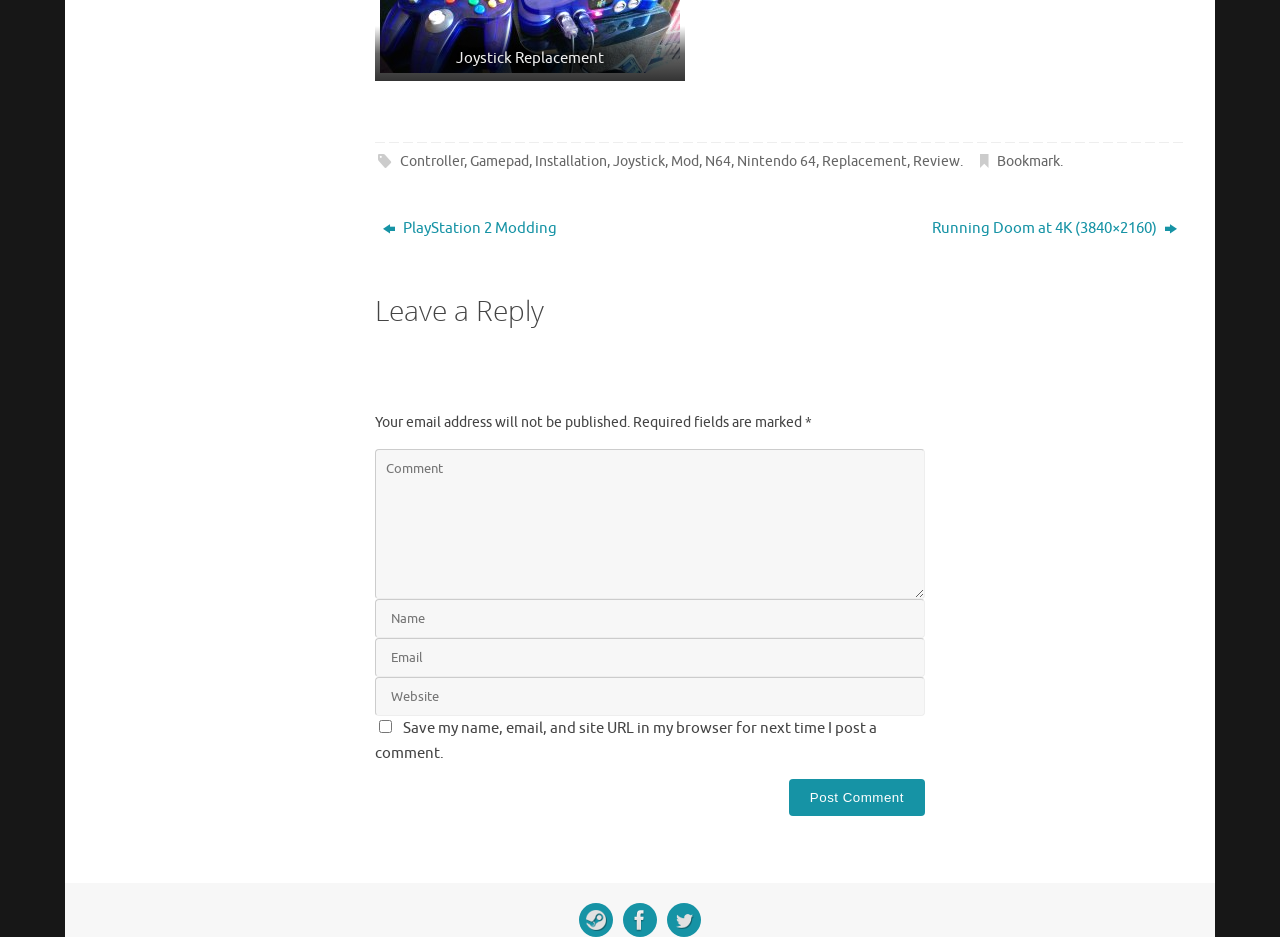Provide the bounding box for the UI element matching this description: "name="comment" placeholder="Comment"".

[0.293, 0.479, 0.723, 0.639]